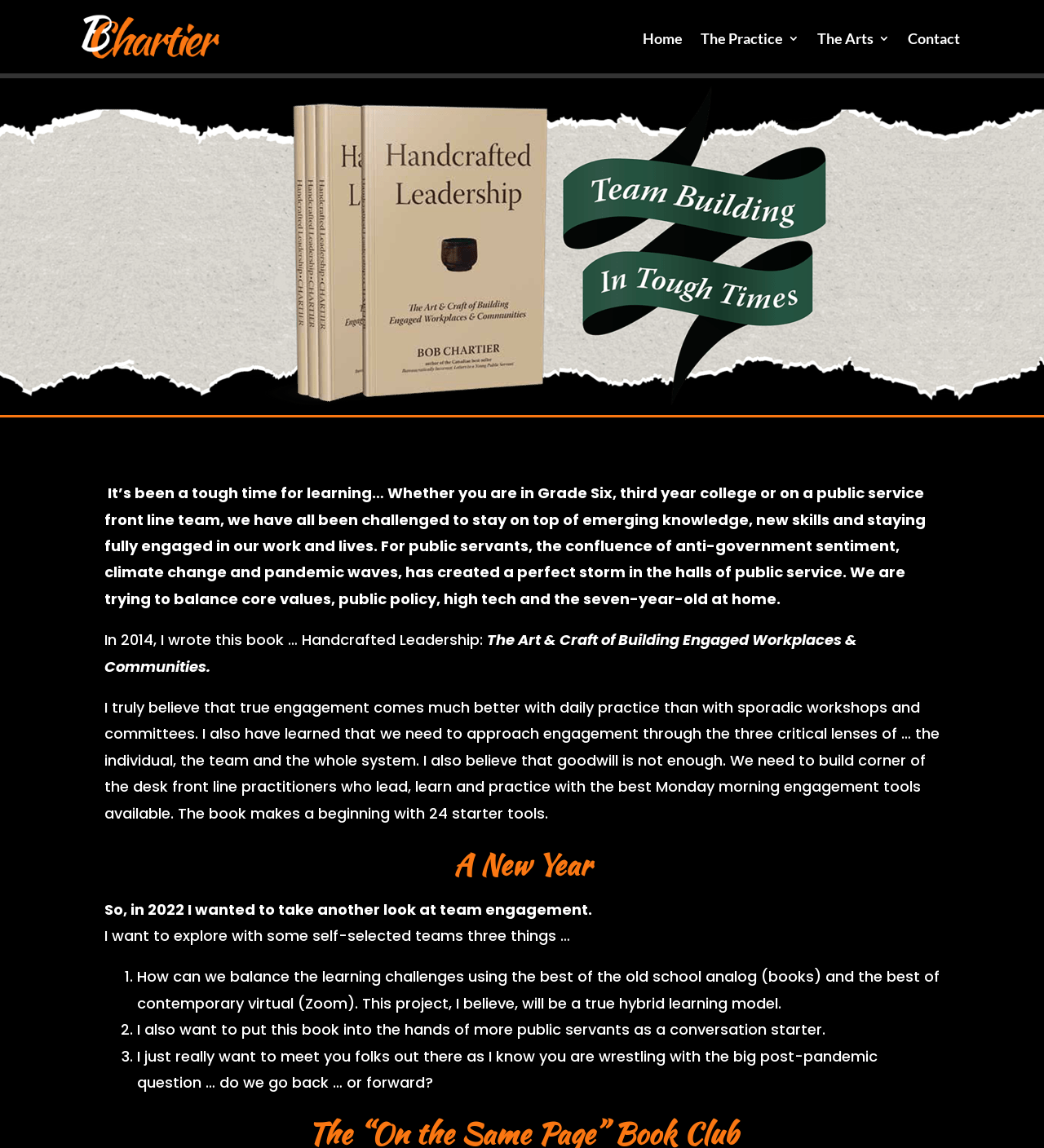Respond to the question below with a single word or phrase: What is the author's book title?

Handcrafted Leadership